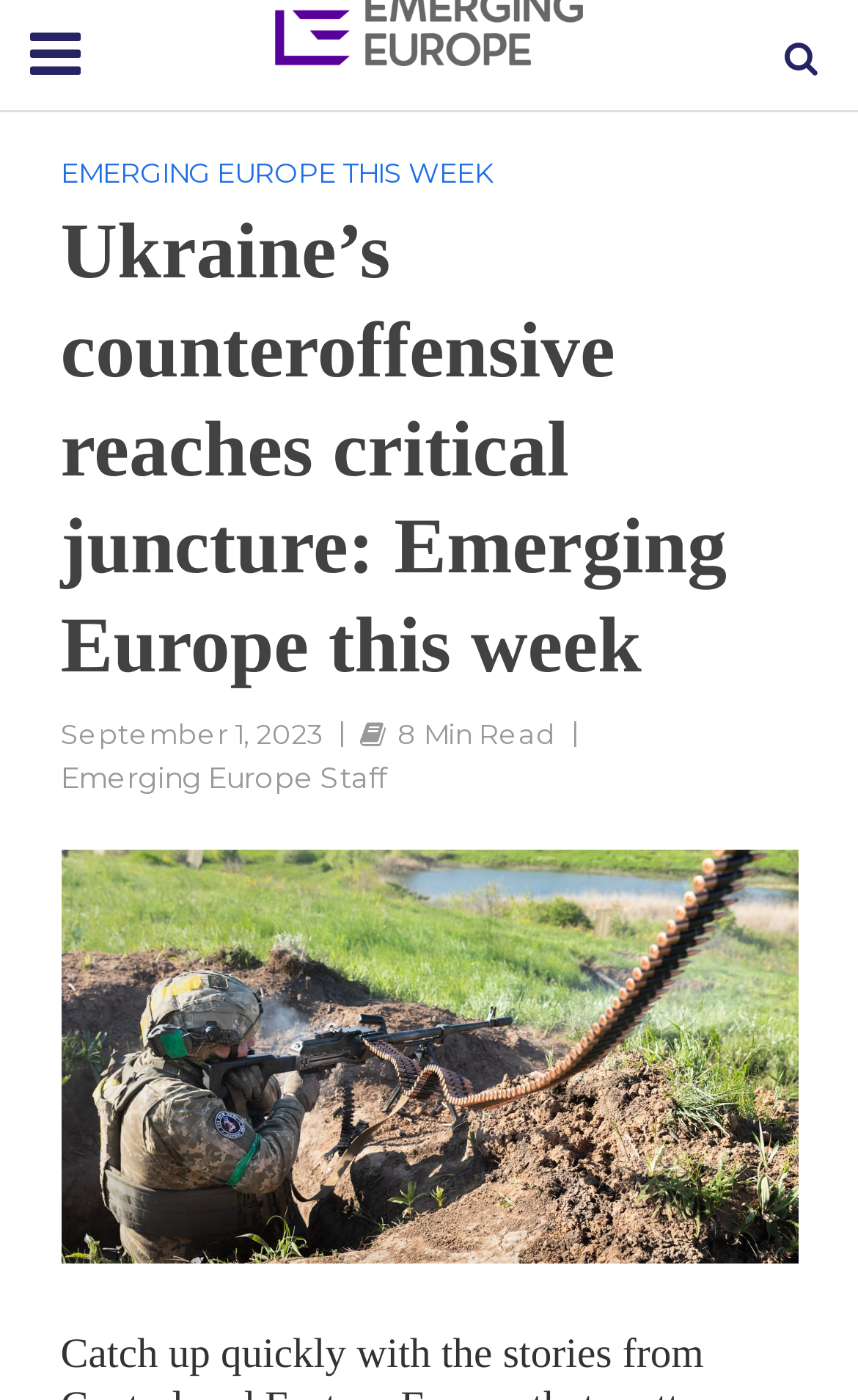What is the topic of this article?
Please provide a single word or phrase answer based on the image.

Ukraine's counteroffensive